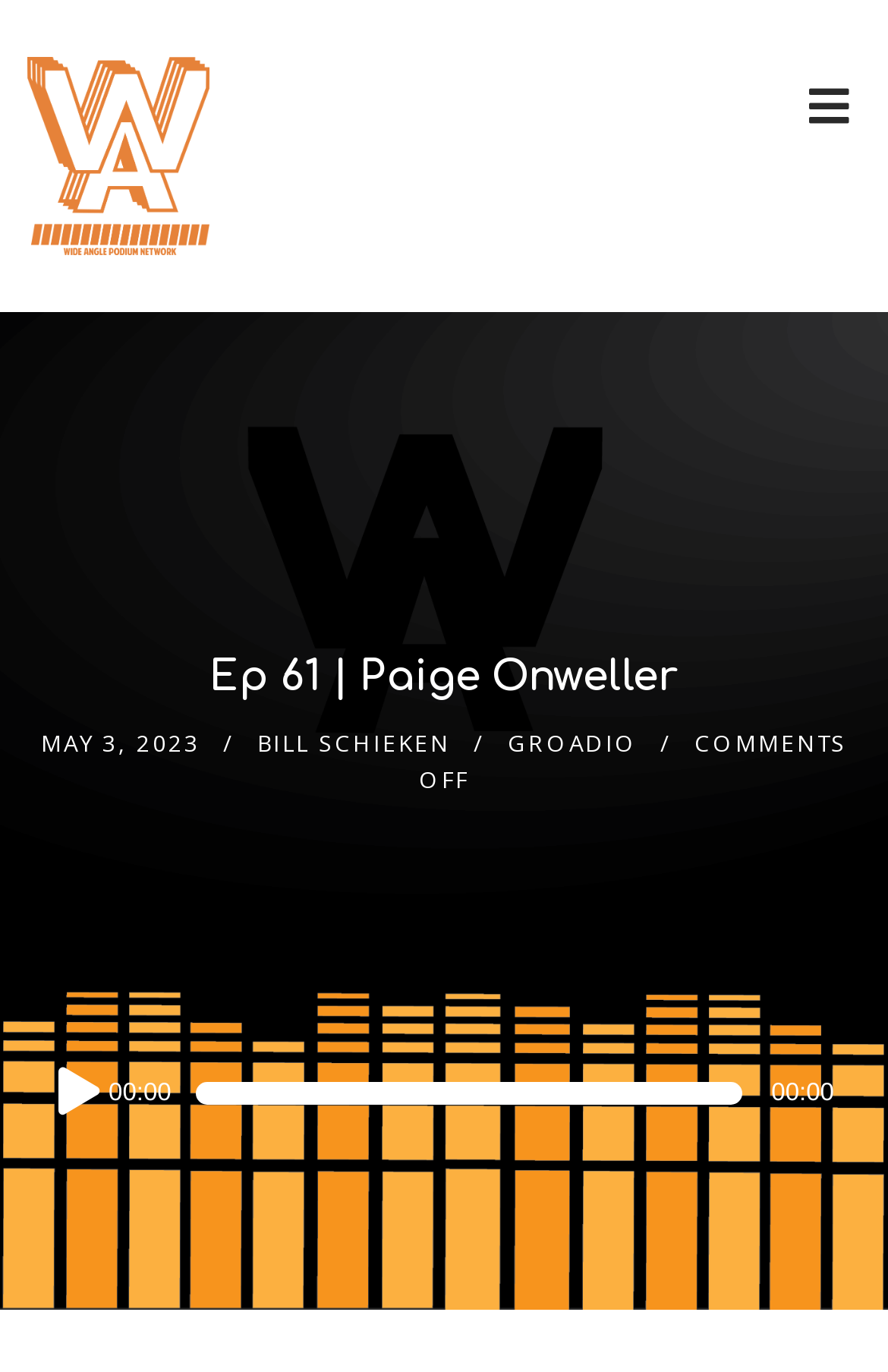For the following element description, predict the bounding box coordinates in the format (top-left x, top-left y, bottom-right x, bottom-right y). All values should be floating point numbers between 0 and 1. Description: title="Wide Angle Podium Network"

[0.03, 0.0, 0.235, 0.227]